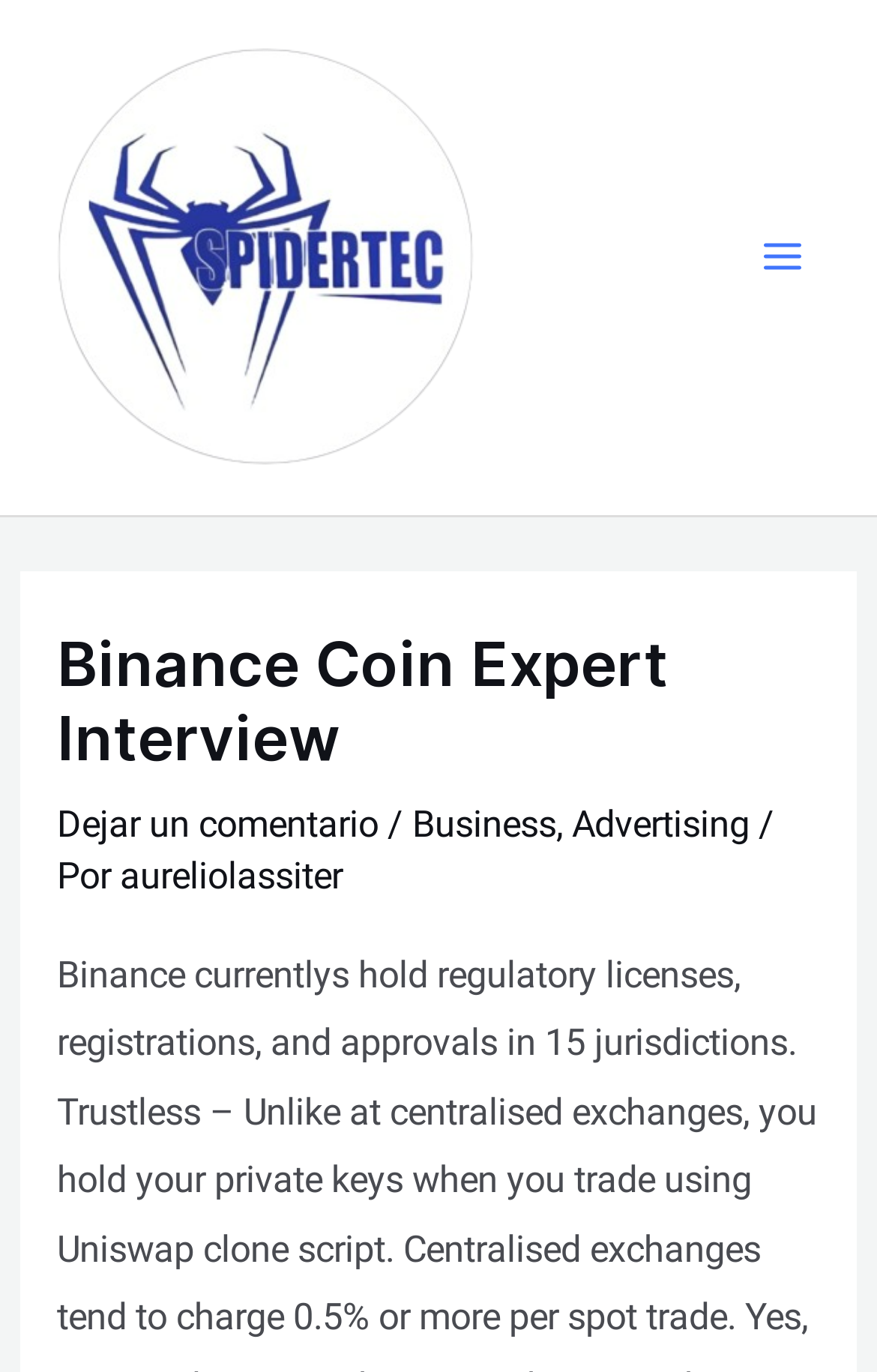What is the purpose of the 'Main Menu' button?
Please give a detailed and thorough answer to the question, covering all relevant points.

The 'Main Menu' button is located at the top right corner of the webpage, and its purpose is to expand or collapse the menu, allowing users to access more options or hide them when not needed.